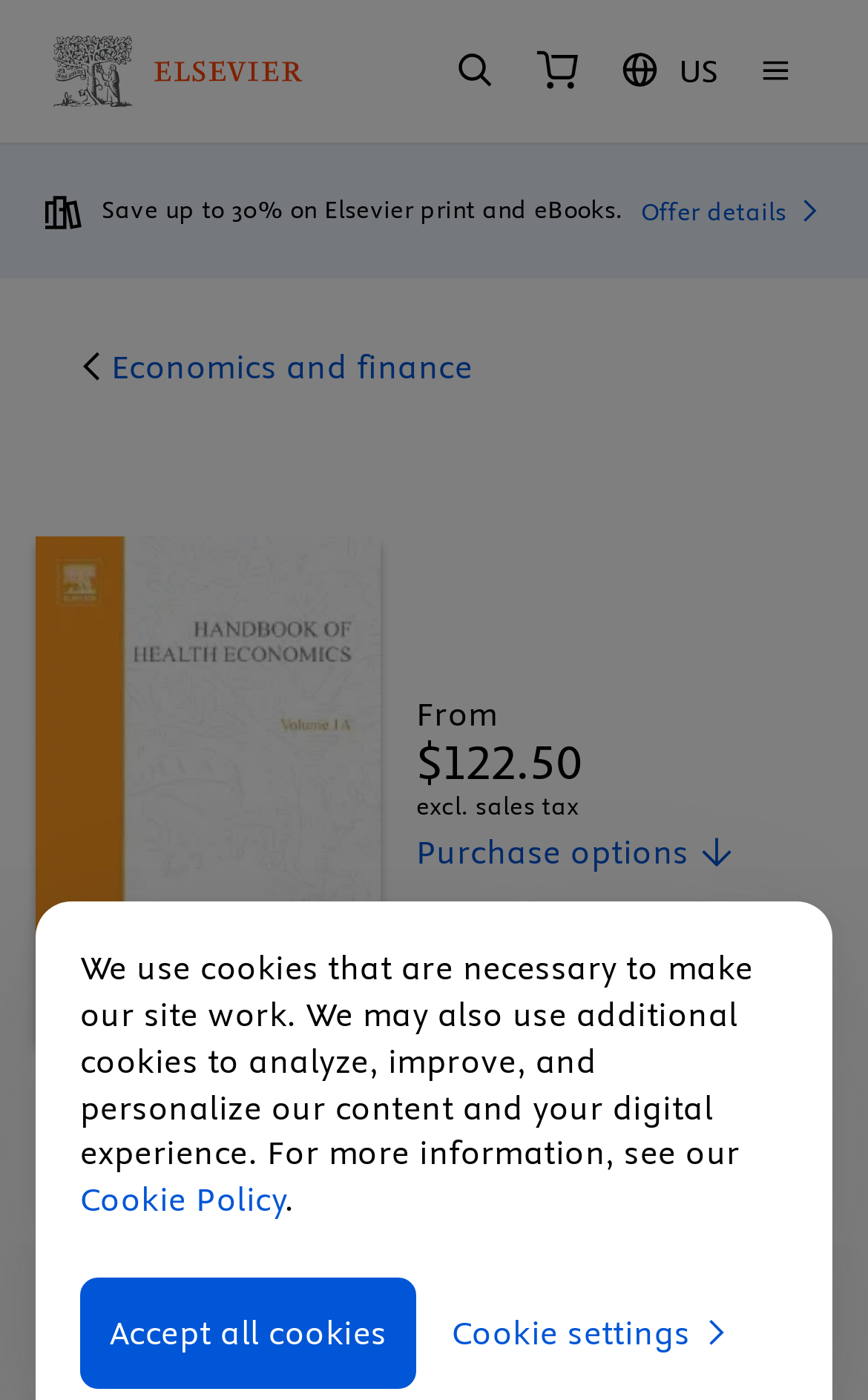Generate the text content of the main headline of the webpage.

Handbook of Health Economics